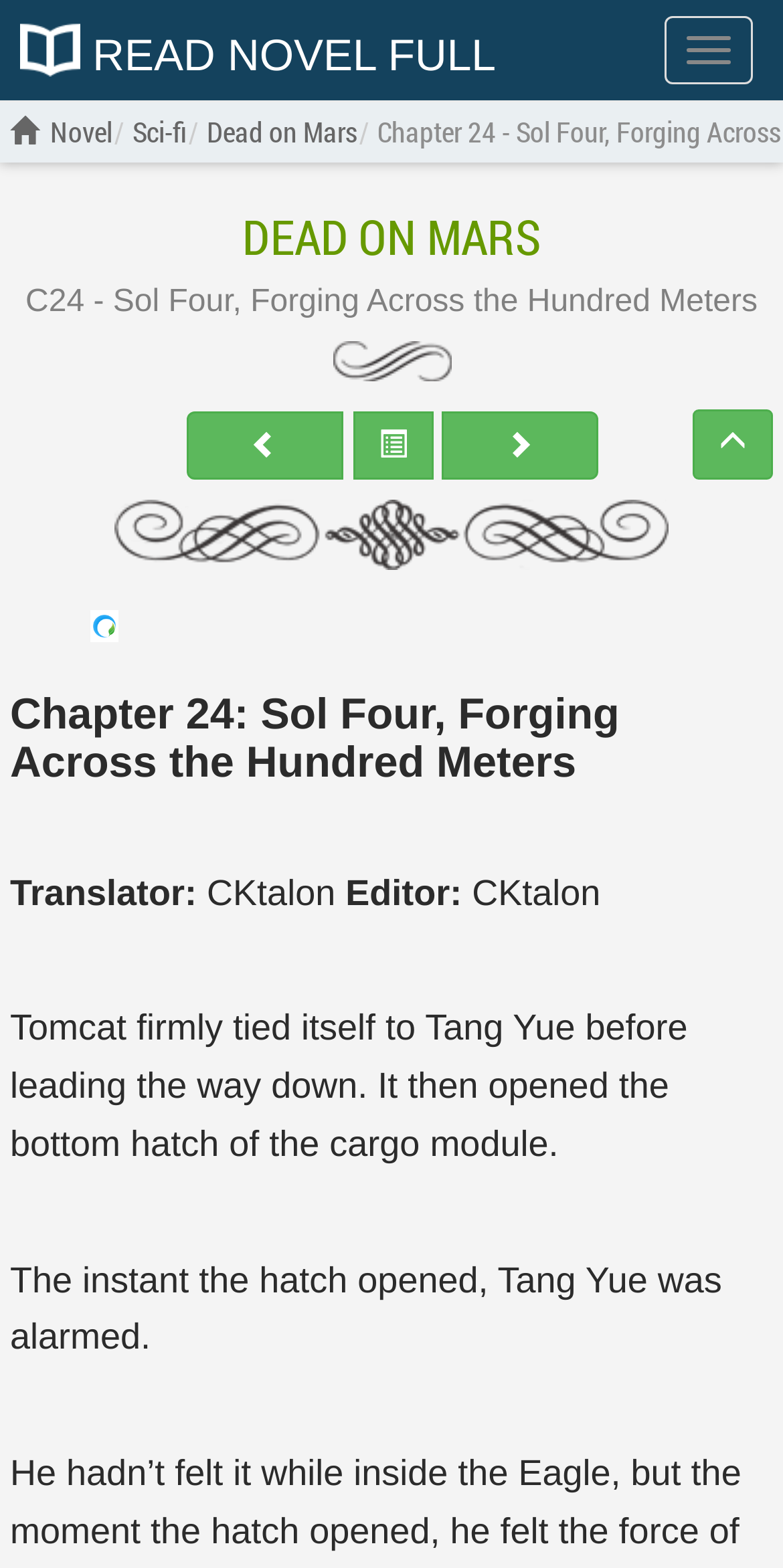What is the action Tomcat is doing in the story?
Based on the screenshot, respond with a single word or phrase.

leading the way down